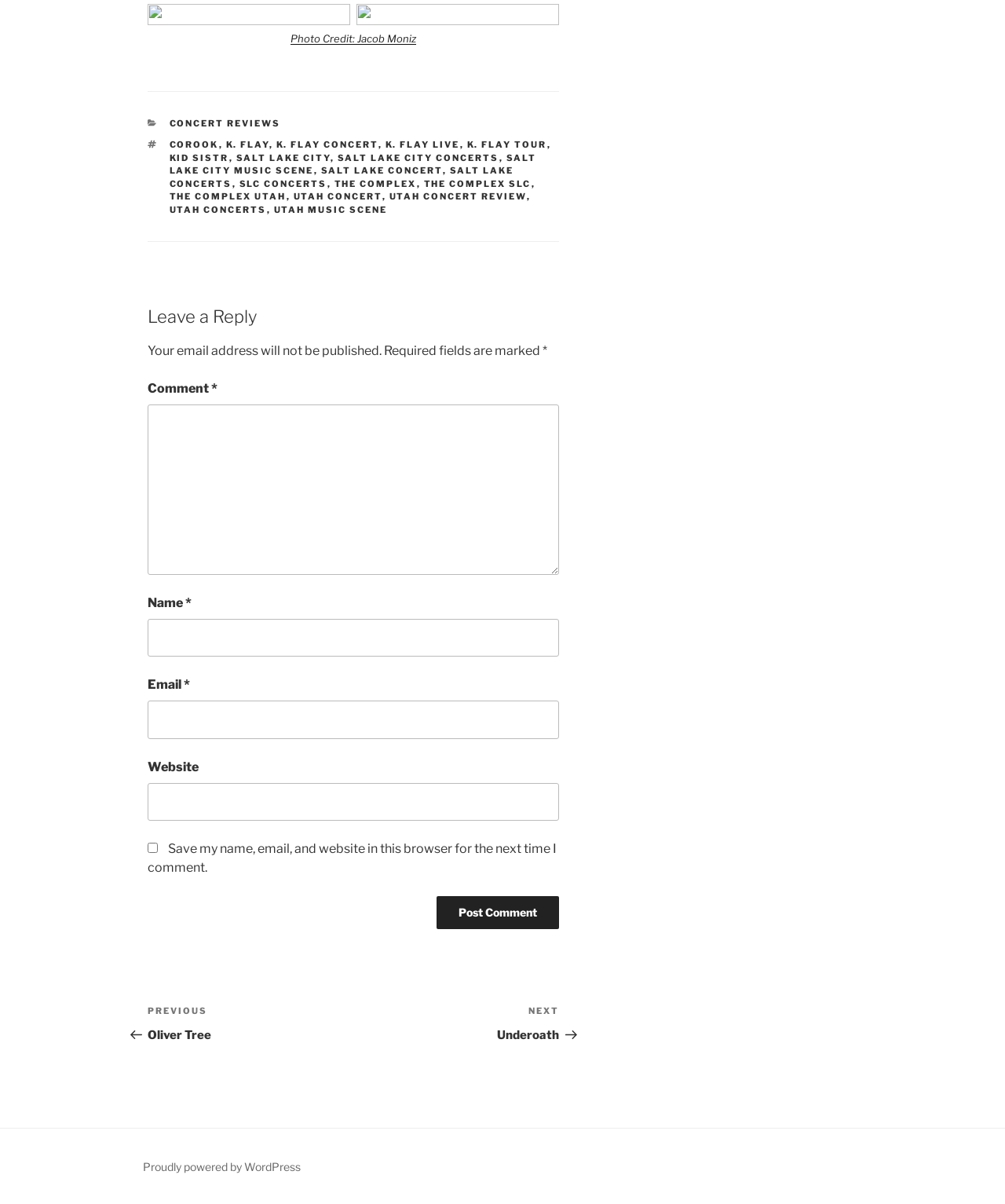What is the purpose of the form at the bottom of the webpage?
Using the details from the image, give an elaborate explanation to answer the question.

The form at the bottom of the webpage has fields for name, email, website, and comment, and a button labeled 'Post Comment'. This suggests that the purpose of the form is to allow users to leave a comment on the webpage.